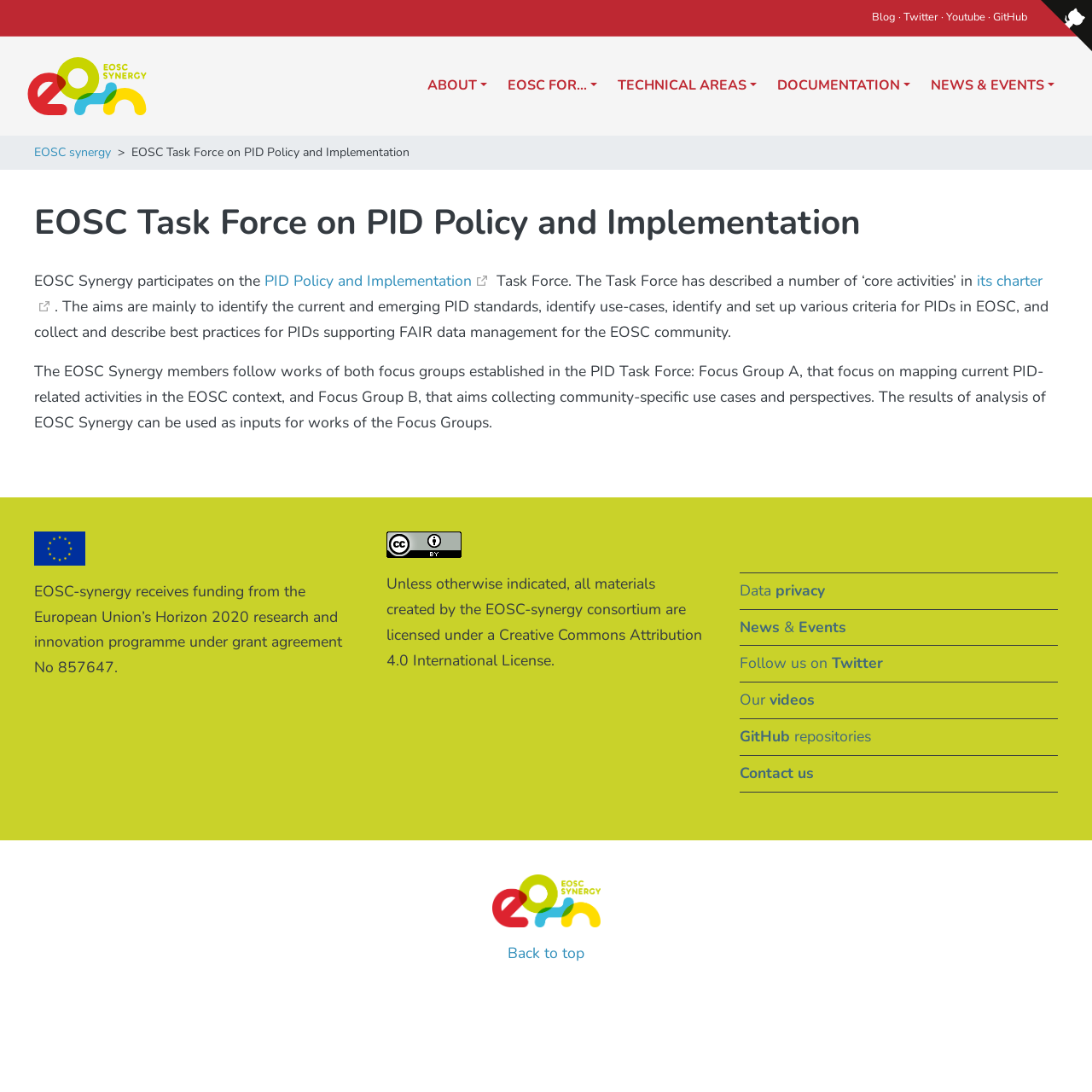Given the element description "parent_node: Main Navigation" in the screenshot, predict the bounding box coordinates of that UI element.

[0.025, 0.04, 0.15, 0.118]